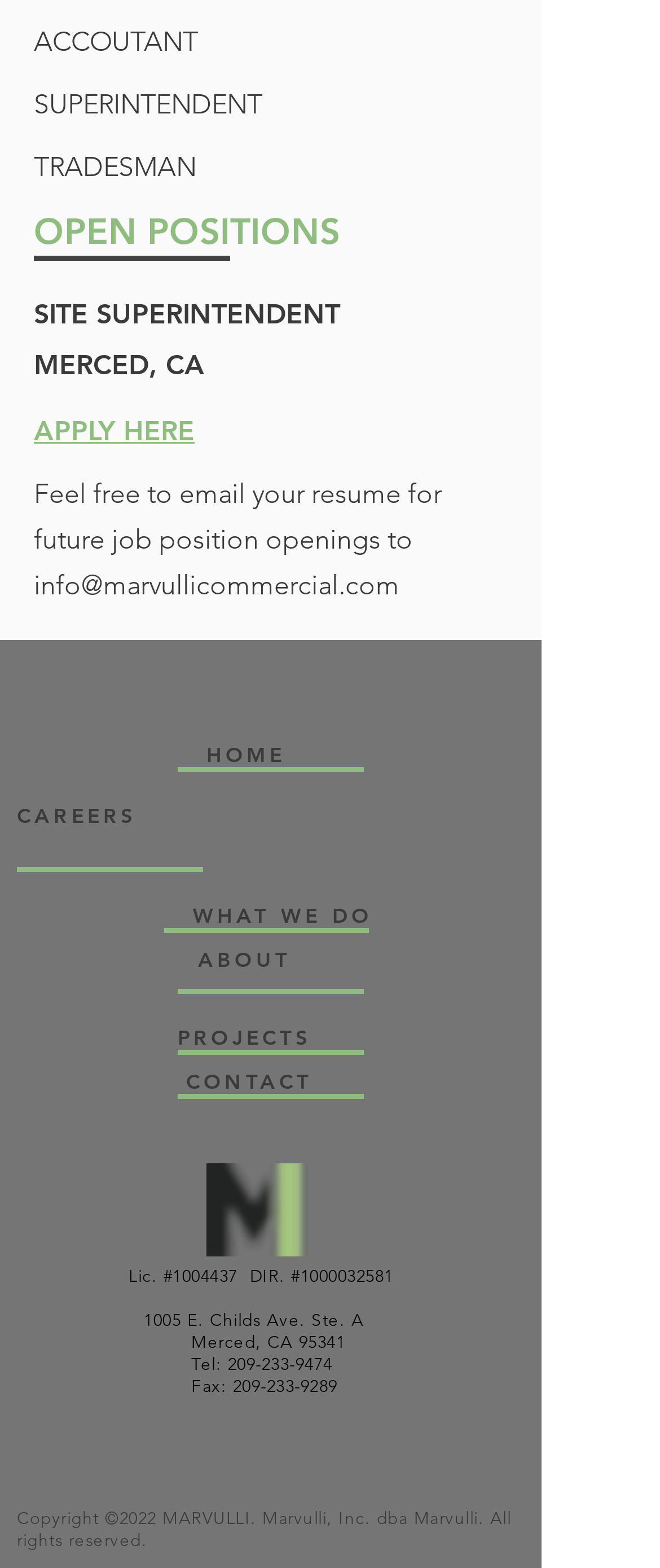Find the bounding box coordinates of the element to click in order to complete this instruction: "Go to the HOME page". The bounding box coordinates must be four float numbers between 0 and 1, denoted as [left, top, right, bottom].

[0.313, 0.472, 0.432, 0.489]